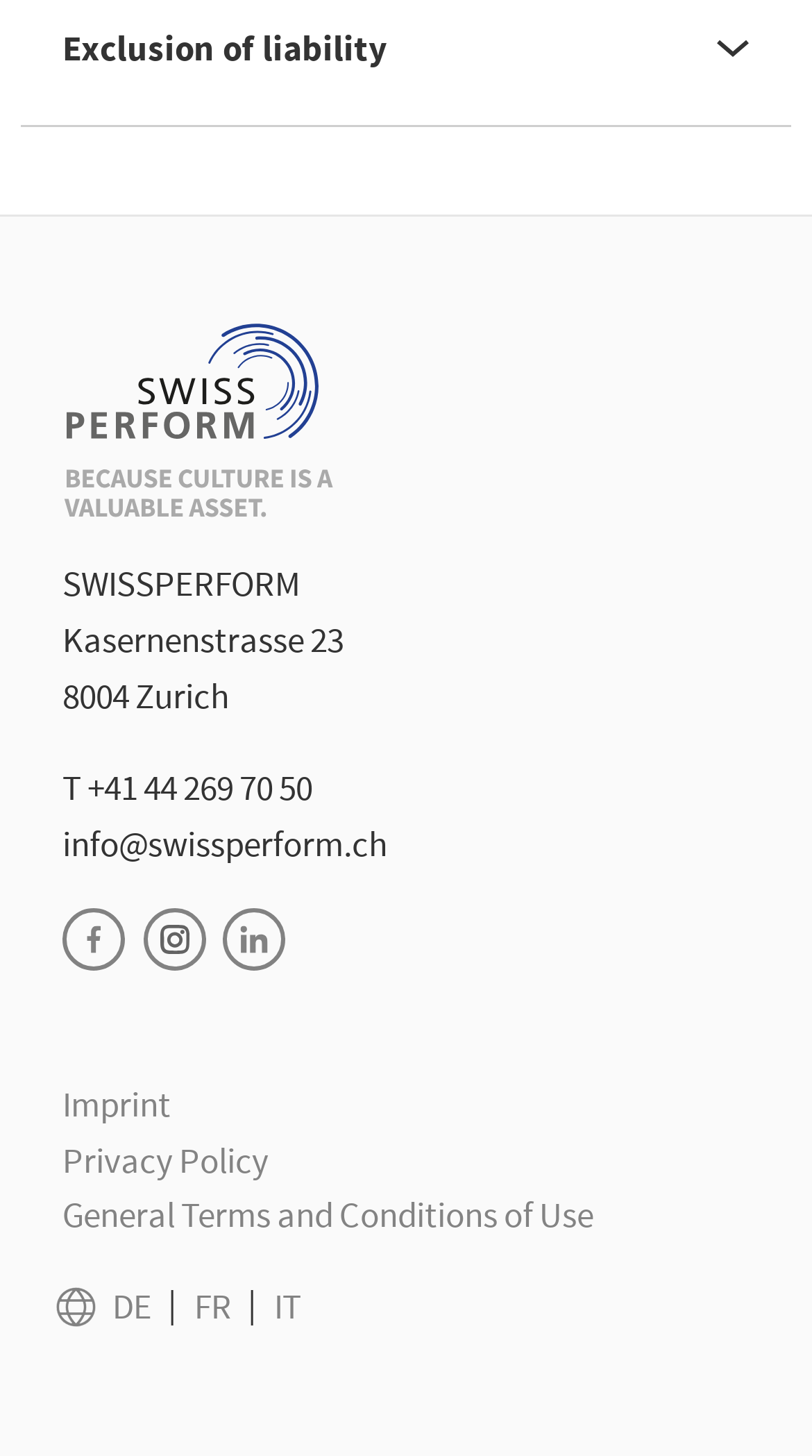What is the email address of SWISSPERFORM?
Using the image, respond with a single word or phrase.

info@swissperform.ch